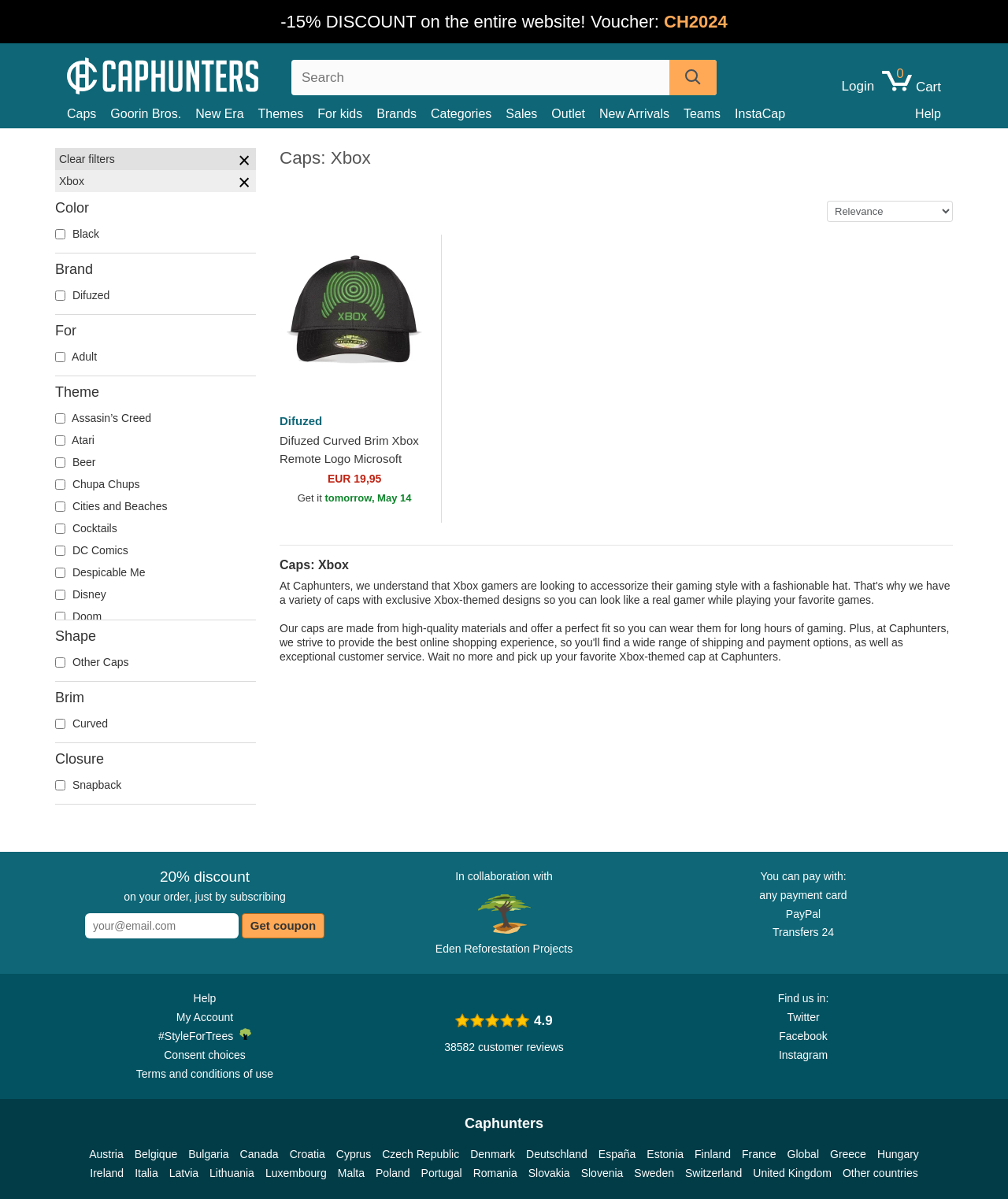Analyze the image and deliver a detailed answer to the question: What is the theme of the caps in the webpage?

The theme of the caps in the webpage is Xbox, as indicated by the heading element with the text 'Caps: Xbox' and the various Xbox-themed cap designs listed below.